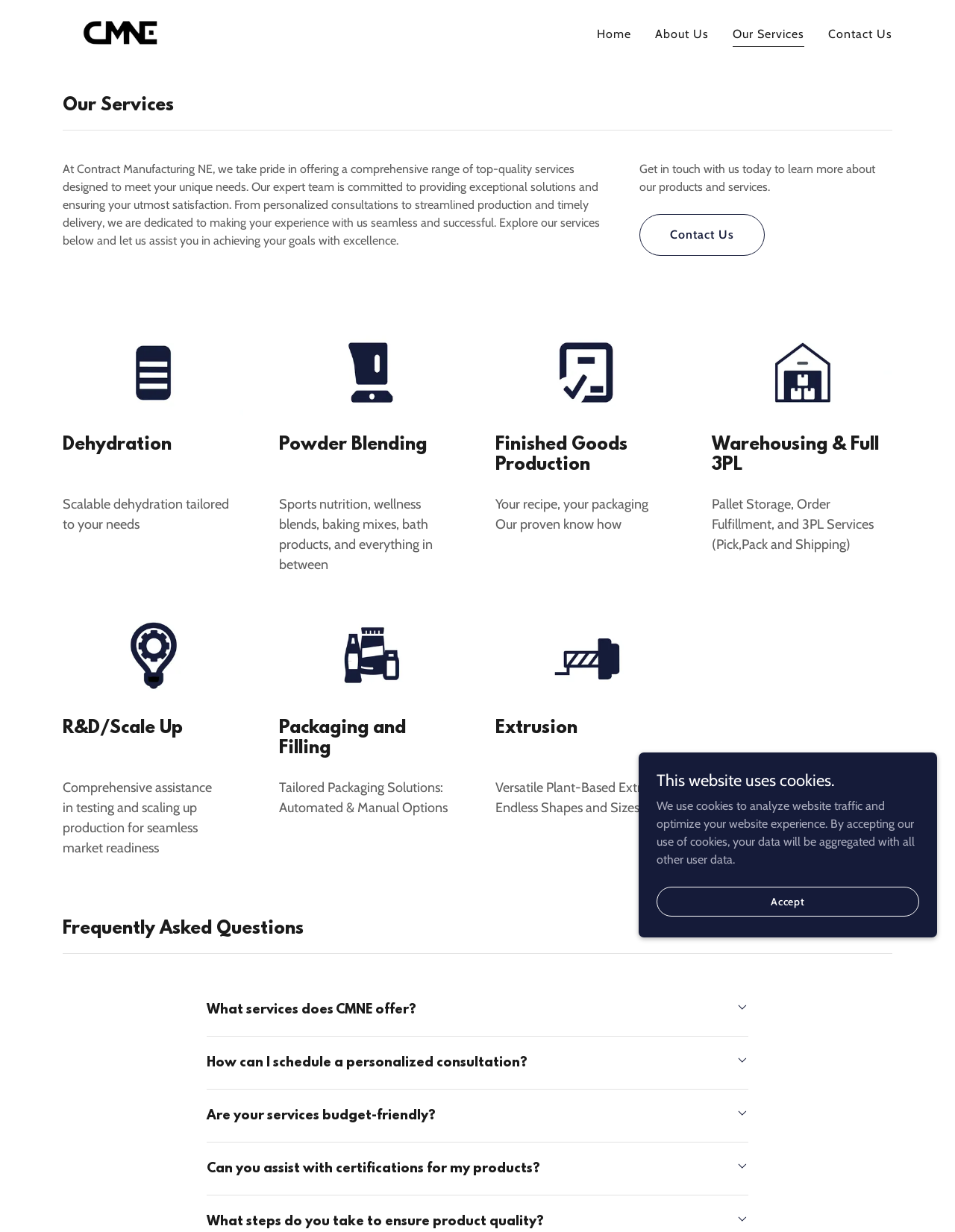Determine the bounding box coordinates of the element's region needed to click to follow the instruction: "Click the 'Contact Us' link". Provide these coordinates as four float numbers between 0 and 1, formatted as [left, top, right, bottom].

[0.67, 0.174, 0.801, 0.208]